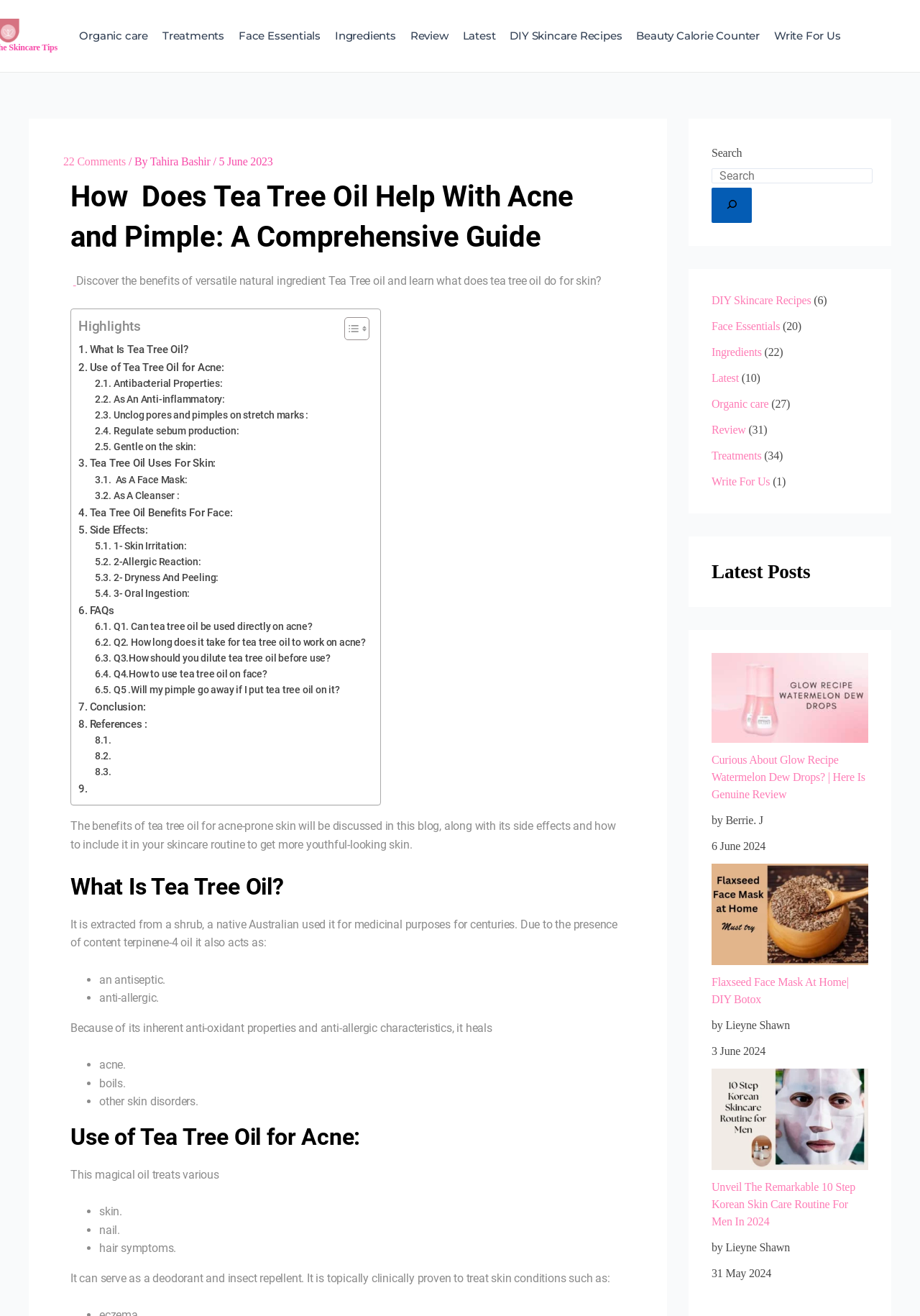Find the bounding box coordinates of the clickable area that will achieve the following instruction: "Download the NEW report".

None